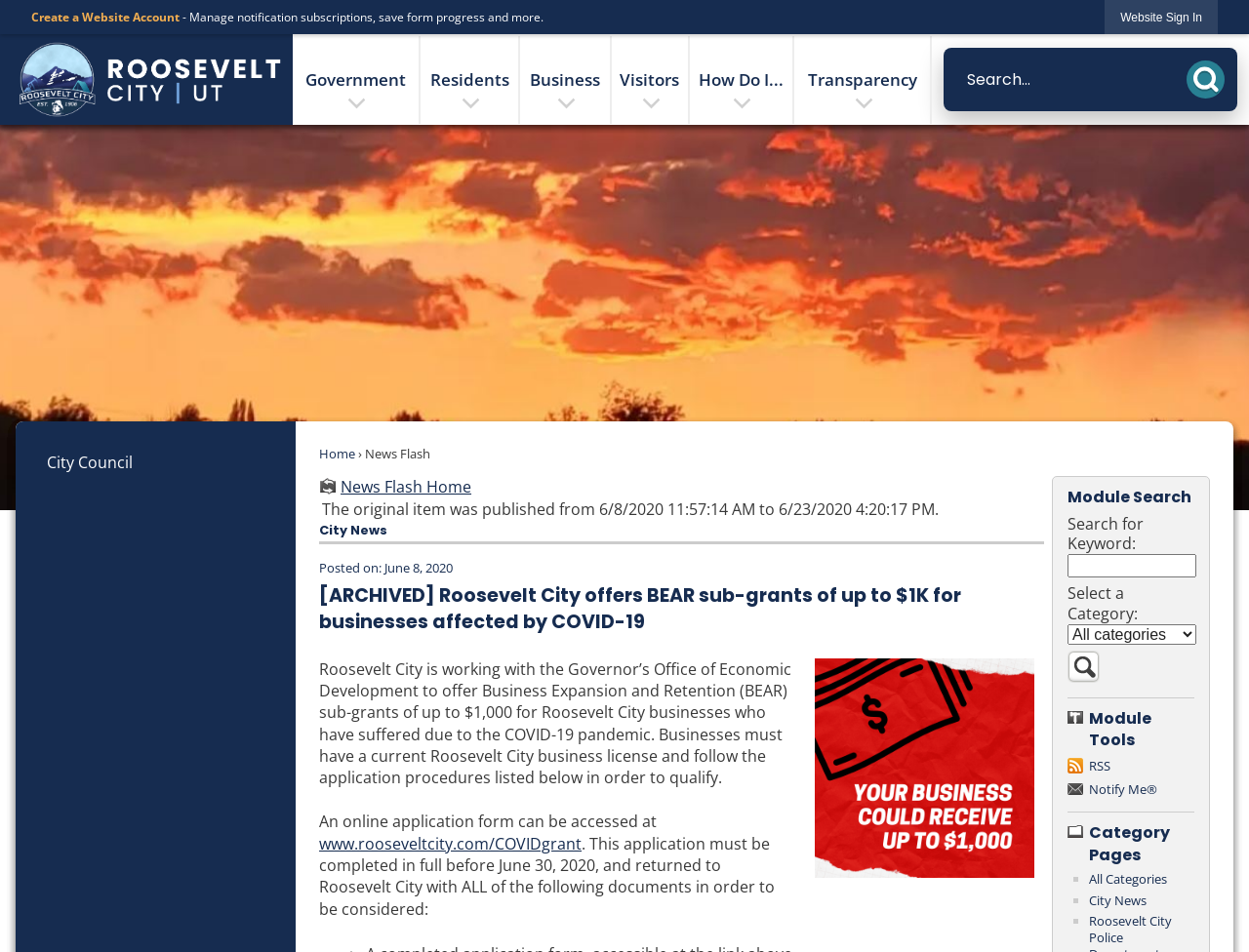Please identify the bounding box coordinates of the element's region that I should click in order to complete the following instruction: "Sign in to the website". The bounding box coordinates consist of four float numbers between 0 and 1, i.e., [left, top, right, bottom].

[0.885, 0.0, 0.975, 0.036]